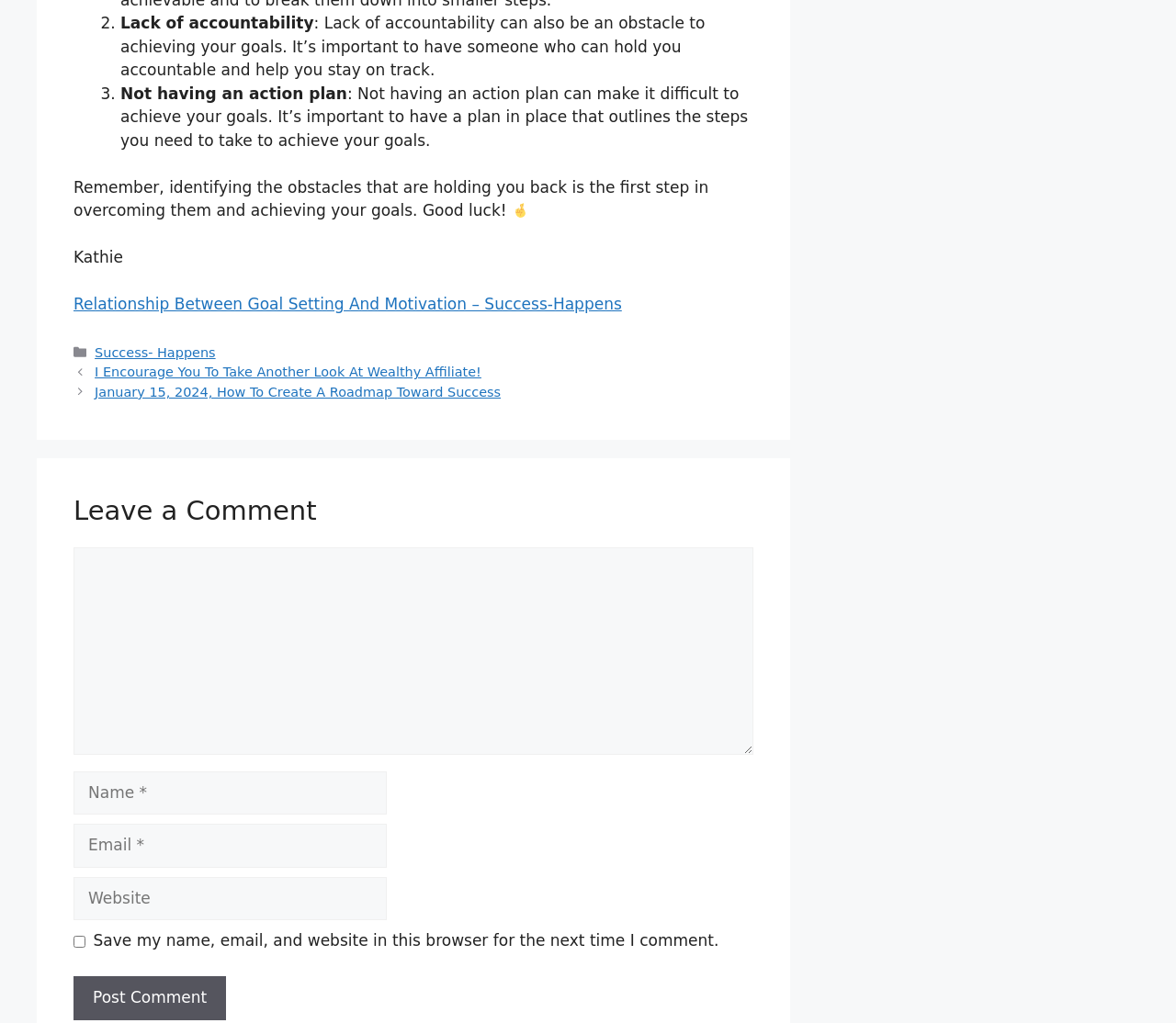What is the emoji at the end of the post?
Look at the image and answer the question with a single word or phrase.

🤞